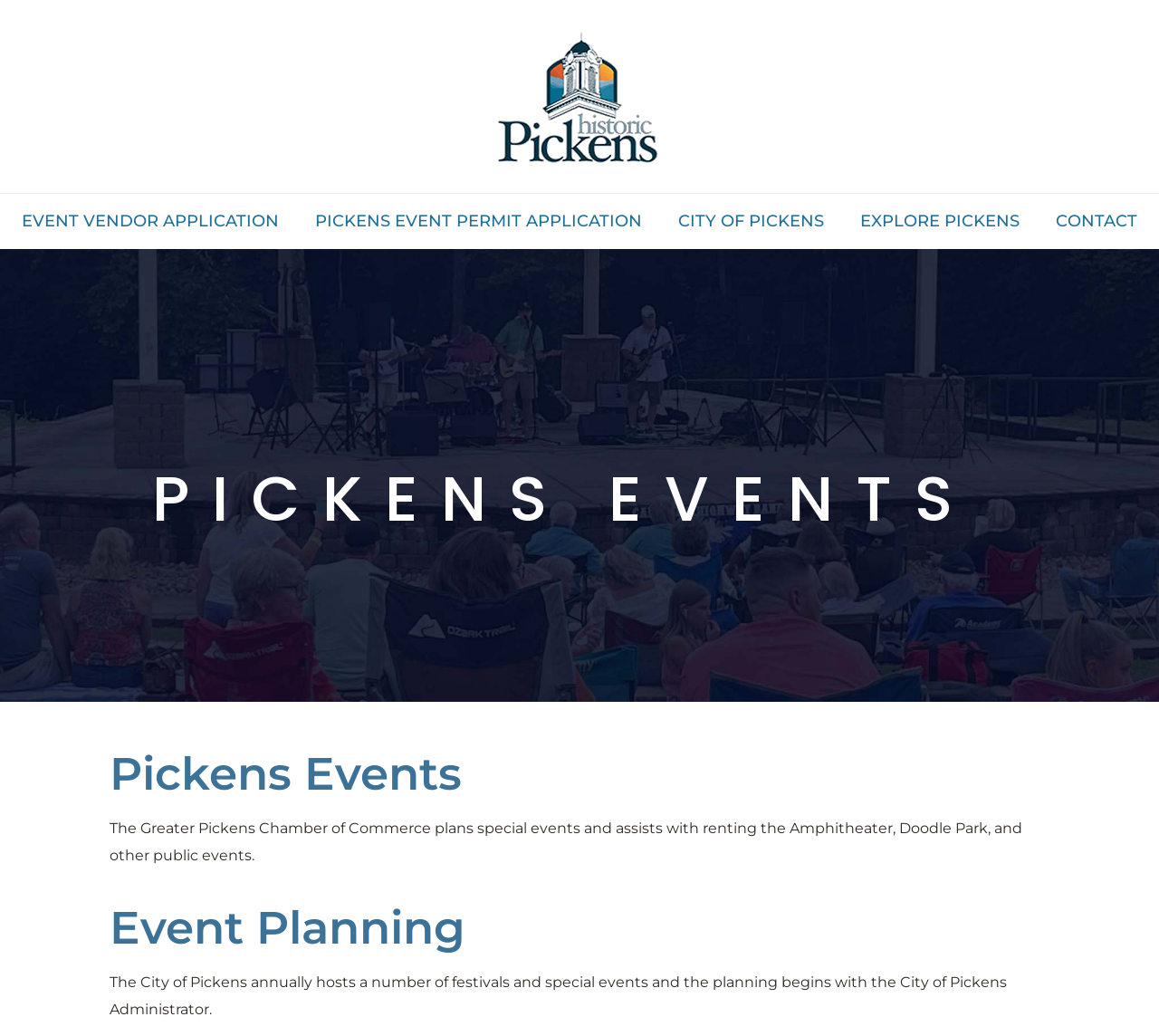What is the name of the park mentioned?
Please provide a detailed answer to the question.

I found this answer by reading the text 'The Greater Pickens Chamber of Commerce plans special events and assists with renting the Amphitheater, Doodle Park, and other public events.' This text mentions Doodle Park as one of the public events that can be rented.